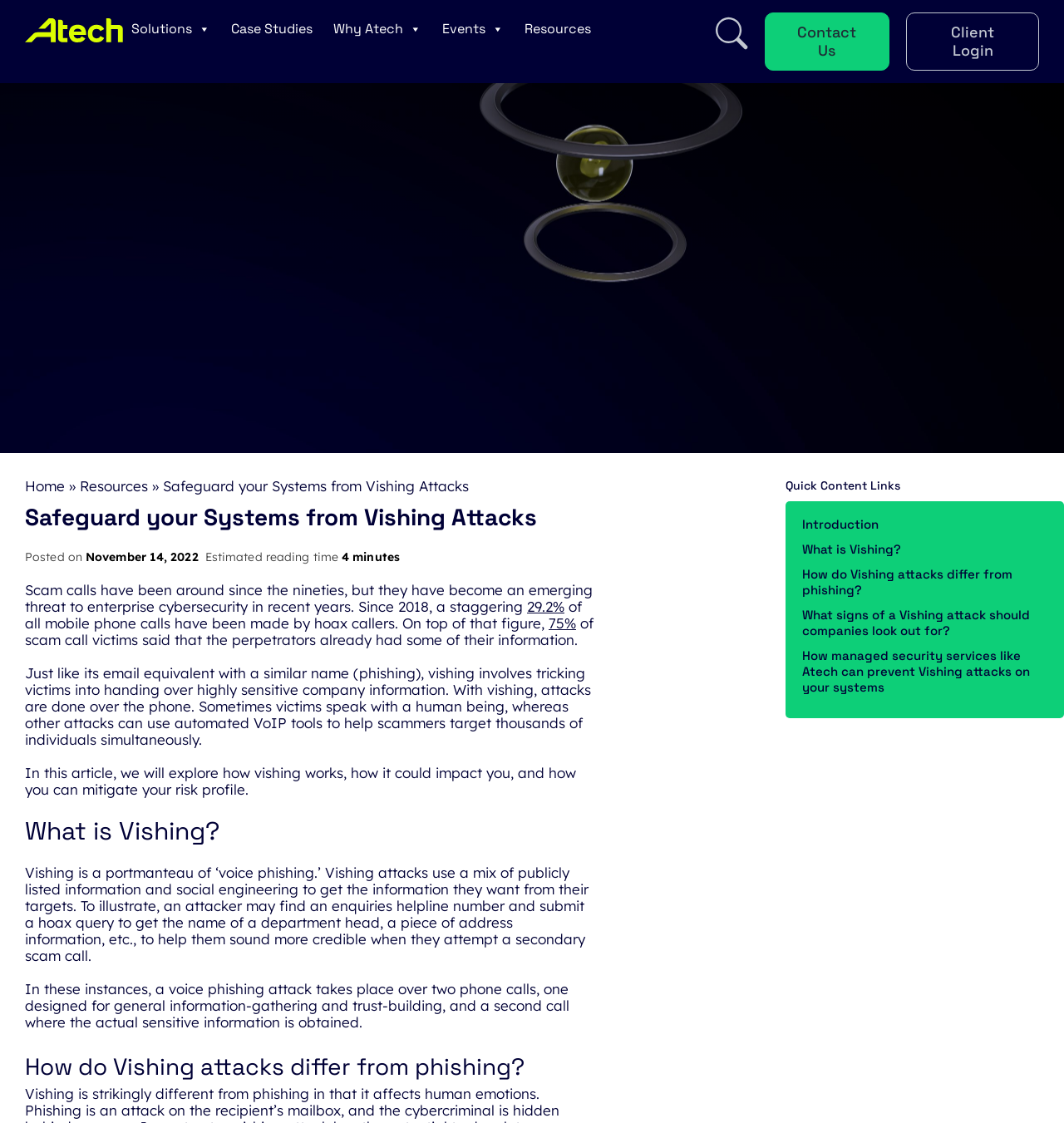Use a single word or phrase to answer the question: What is the purpose of the 'Quick Content Links' section?

To navigate the article